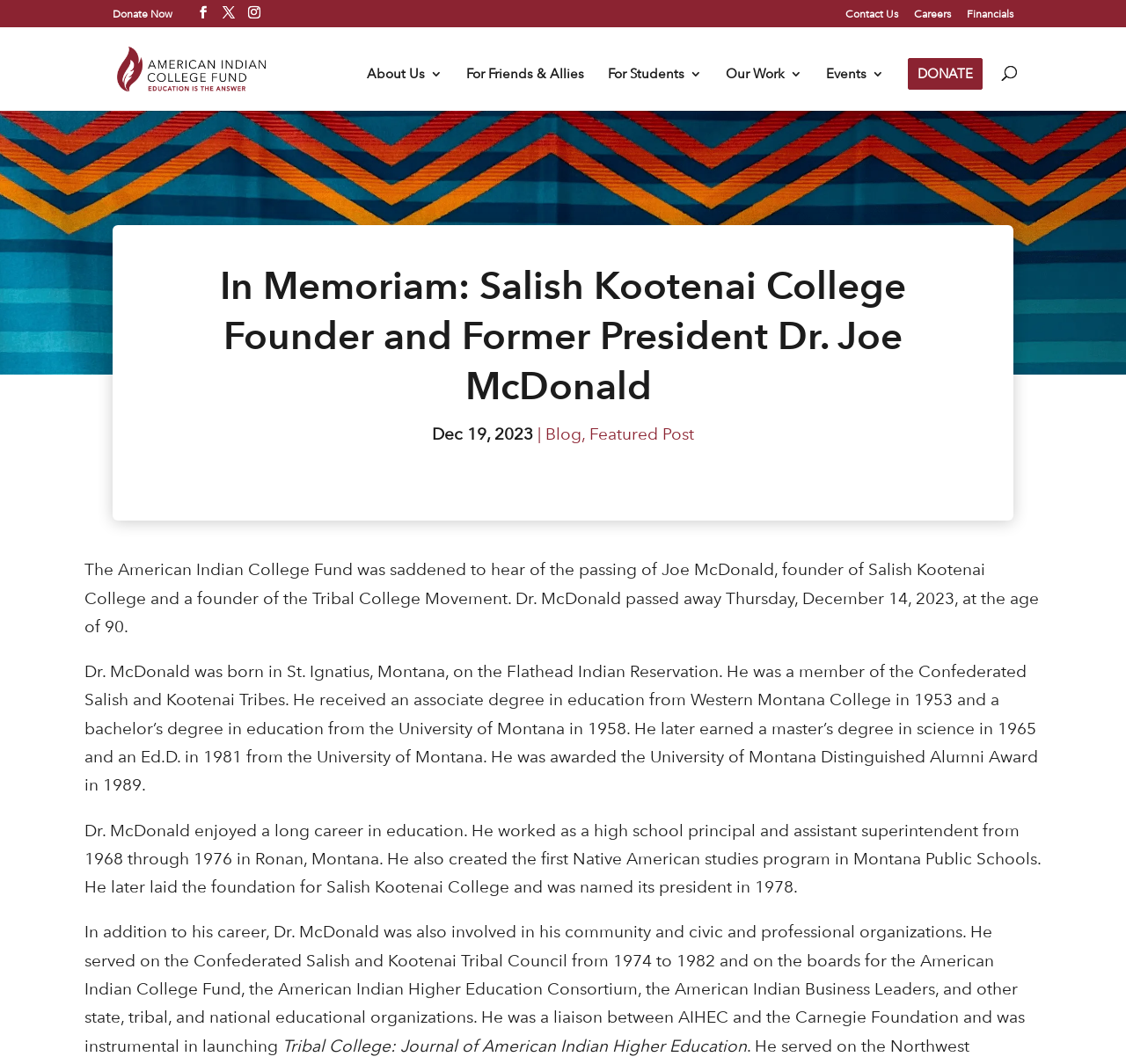Convey a detailed summary of the webpage, mentioning all key elements.

The webpage is a tribute to Dr. Joe McDonald, the founder of Salish Kootenai College and a founder of the Tribal College Movement. At the top of the page, there are several links, including "Donate Now", social media icons, and a search bar that spans almost the entire width of the page. Below the search bar, there is a navigation menu with links to "About Us", "For Friends & Allies", "For Students", "Our Work", "Events", and "DONATE".

The main content of the page is a memorial article about Dr. Joe McDonald, with a heading that reads "In Memoriam: Salish Kootenai College Founder and Former President Dr. Joe McDonald". The article is divided into four paragraphs, which provide a brief biography of Dr. McDonald, including his education, career, and community involvement. The text is accompanied by a date, "Dec 19, 2023", and links to "Blog" and "Featured Post" on the right side of the page.

The page also features the logo of the American Indian College Fund at the top, which is an image with a link to the organization's website. There are a total of 7 links to other pages or websites on the page, including the navigation menu and the links within the article.